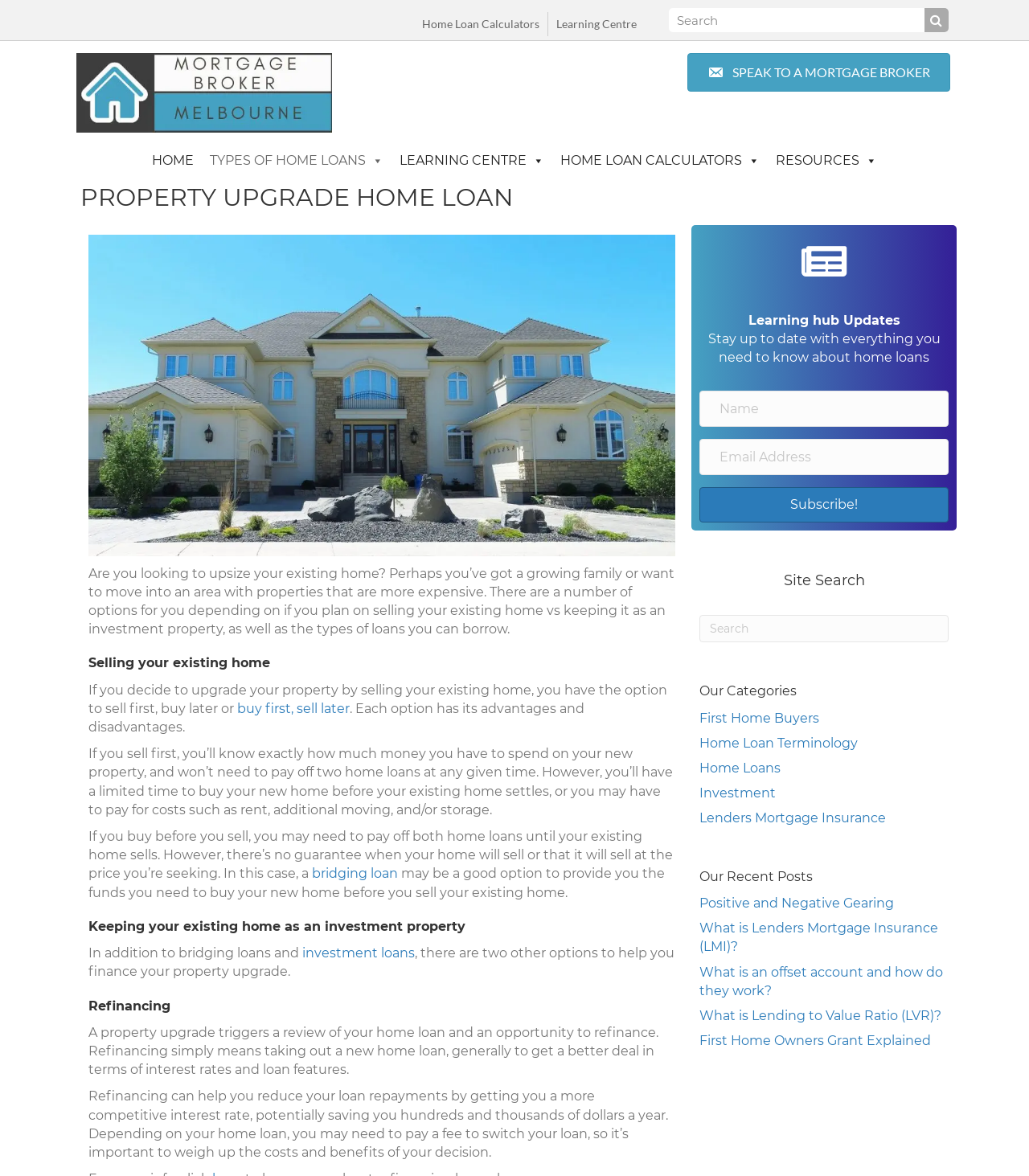Locate the bounding box coordinates of the element to click to perform the following action: 'Read about property upgrade home loan'. The coordinates should be given as four float values between 0 and 1, in the form of [left, top, right, bottom].

[0.078, 0.154, 0.922, 0.183]